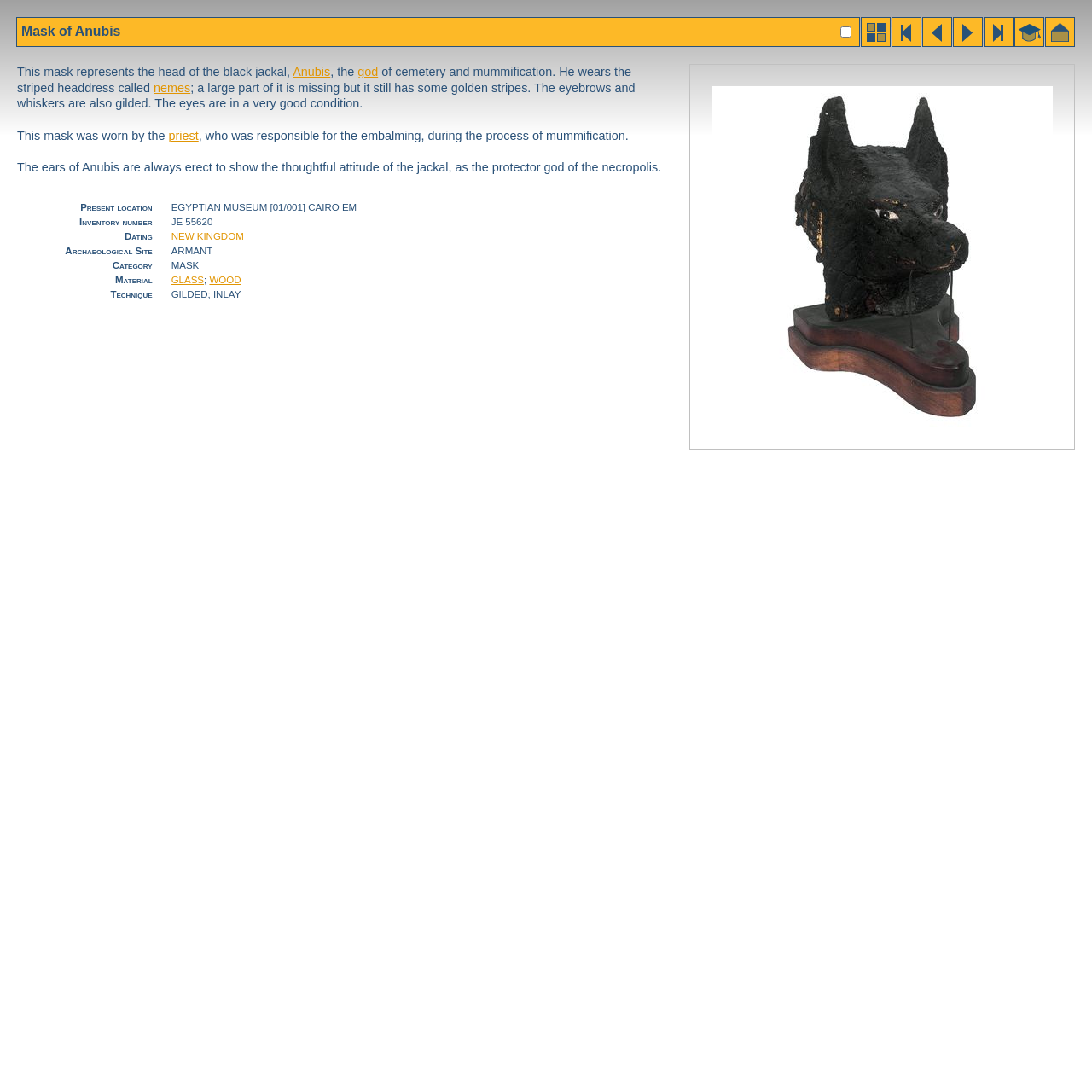Locate the bounding box of the UI element described by: "WOOD" in the given webpage screenshot.

[0.192, 0.251, 0.221, 0.261]